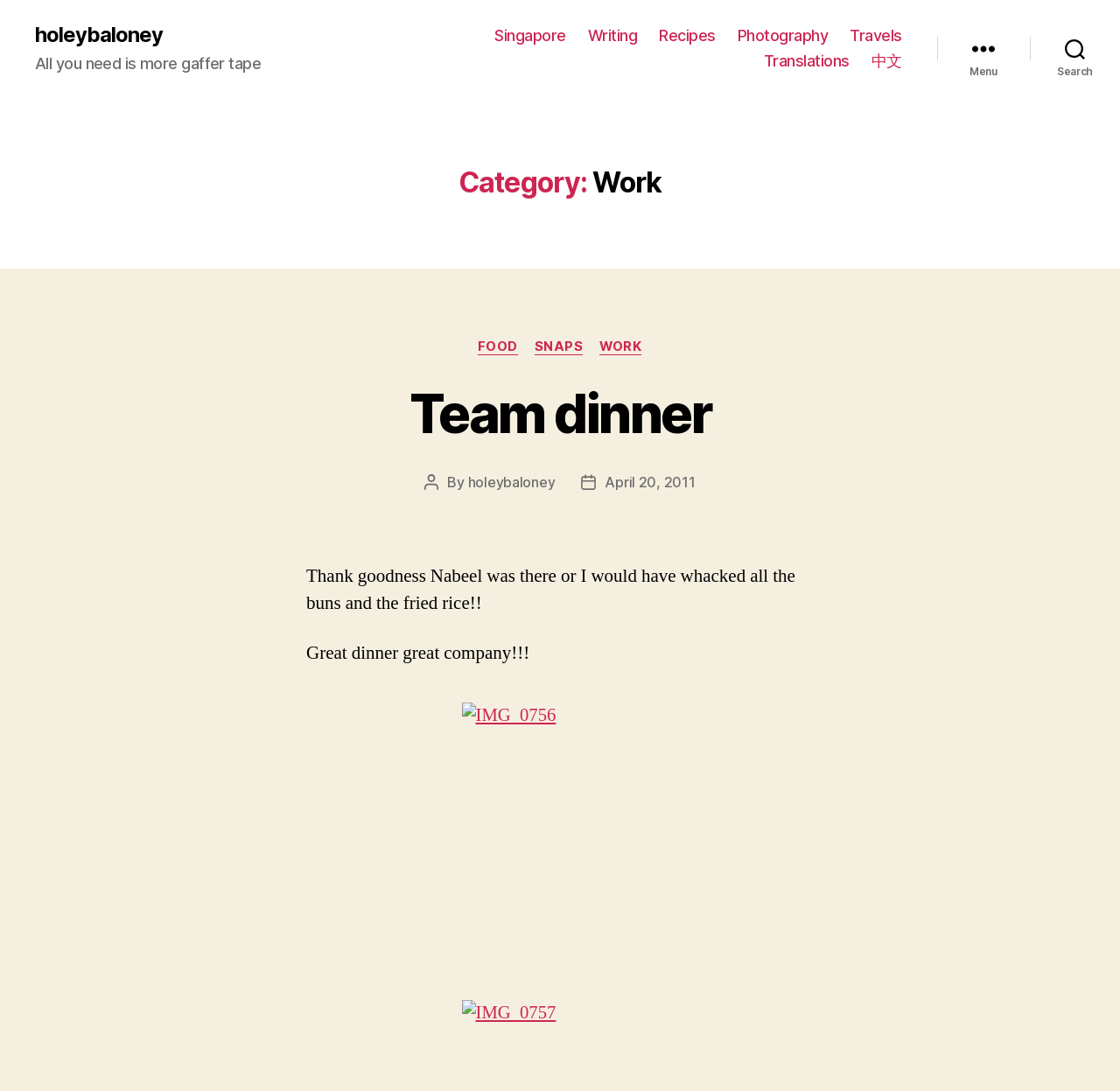Provide a thorough and detailed response to the question by examining the image: 
What is the category of the current post?

The category of the current post can be determined by looking at the heading 'Category: Work' which is located at the top of the webpage, indicating that the current post belongs to the 'Work' category.